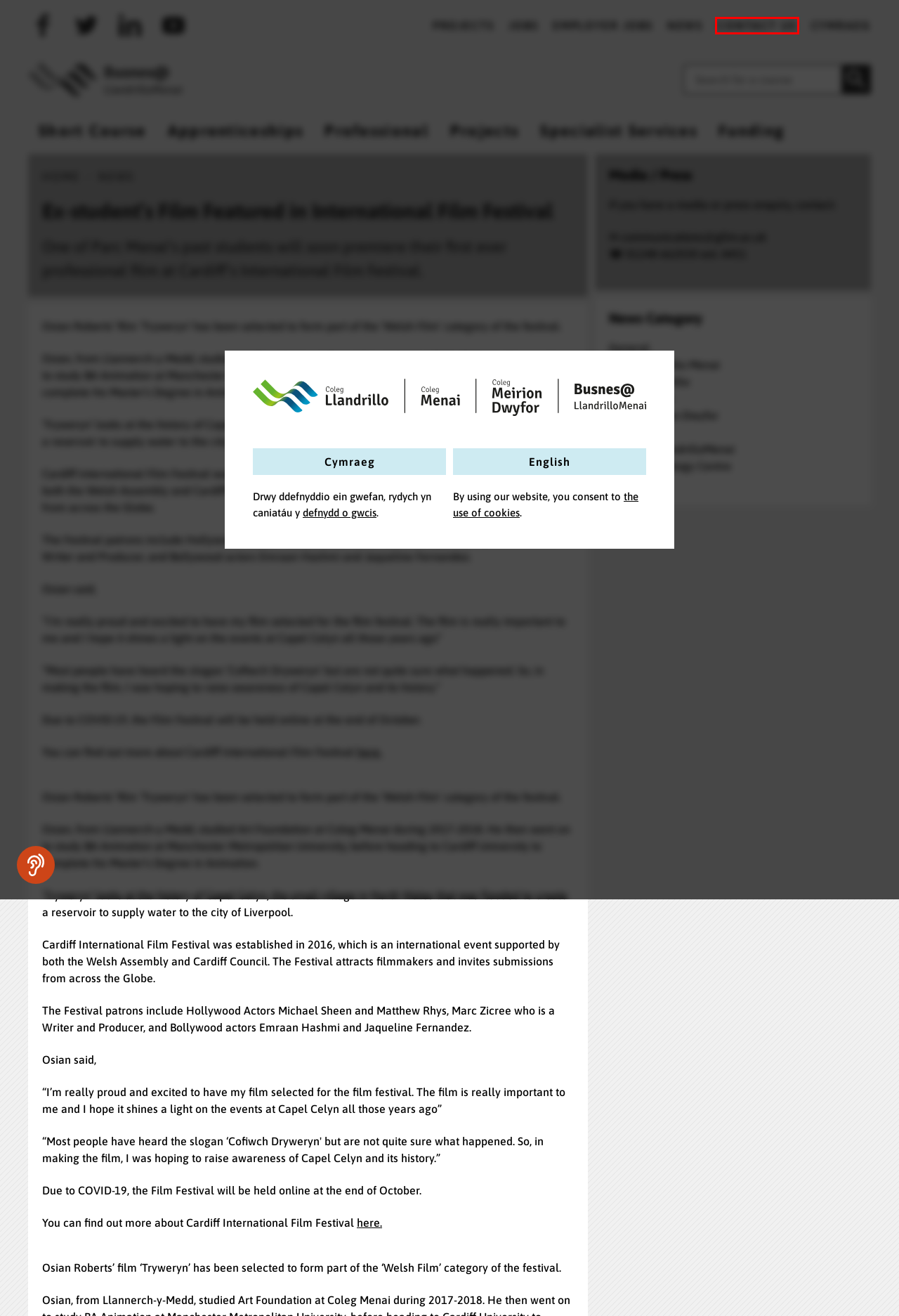You are presented with a screenshot of a webpage that includes a red bounding box around an element. Determine which webpage description best matches the page that results from clicking the element within the red bounding box. Here are the candidates:
A. Short Course | Busnes@LlandrilloMenai
B. Contact Us | Busnes@LlandrilloMenai
C. News | Busnes@LlandrilloMenai
D. Numeracy for Living - Multiply: Free Courses… | Grŵp Llandrillo Menai
E. General | Busnes@LlandrilloMenai
F. Busnes@LlandrilloMenai | Busnes@LlandrilloMenai
G. Find an Apprentice | Busnes@LlandrilloMenai
H. Specialist Services | Busnes@LlandrilloMenai

B